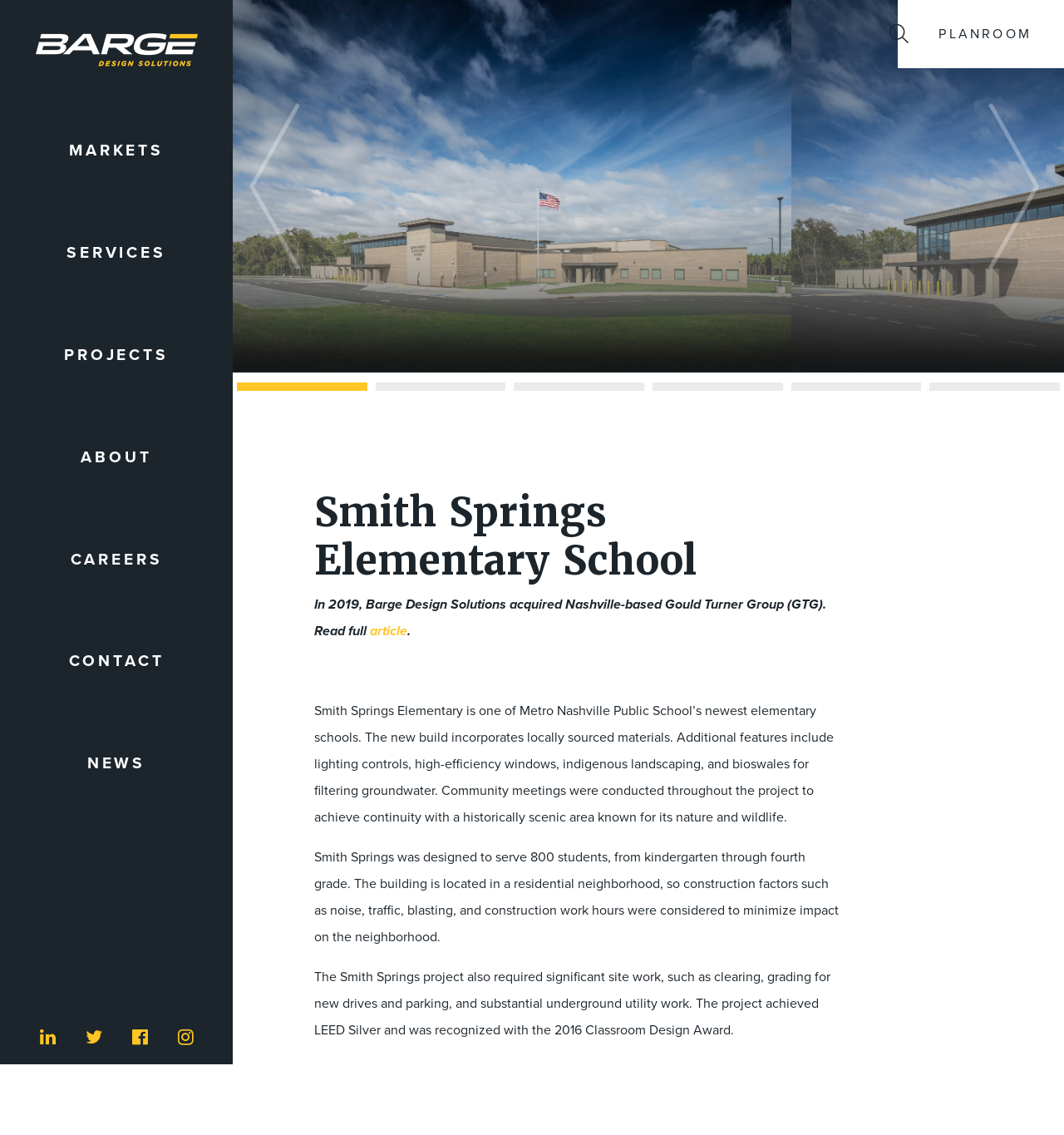Using details from the image, please answer the following question comprehensively:
What award did the Smith Springs project receive?

I found the answer by reading the text on the webpage, which mentions that the project achieved LEED Silver and was recognized with the 2016 Classroom Design Award. This suggests that the Smith Springs project received this award.